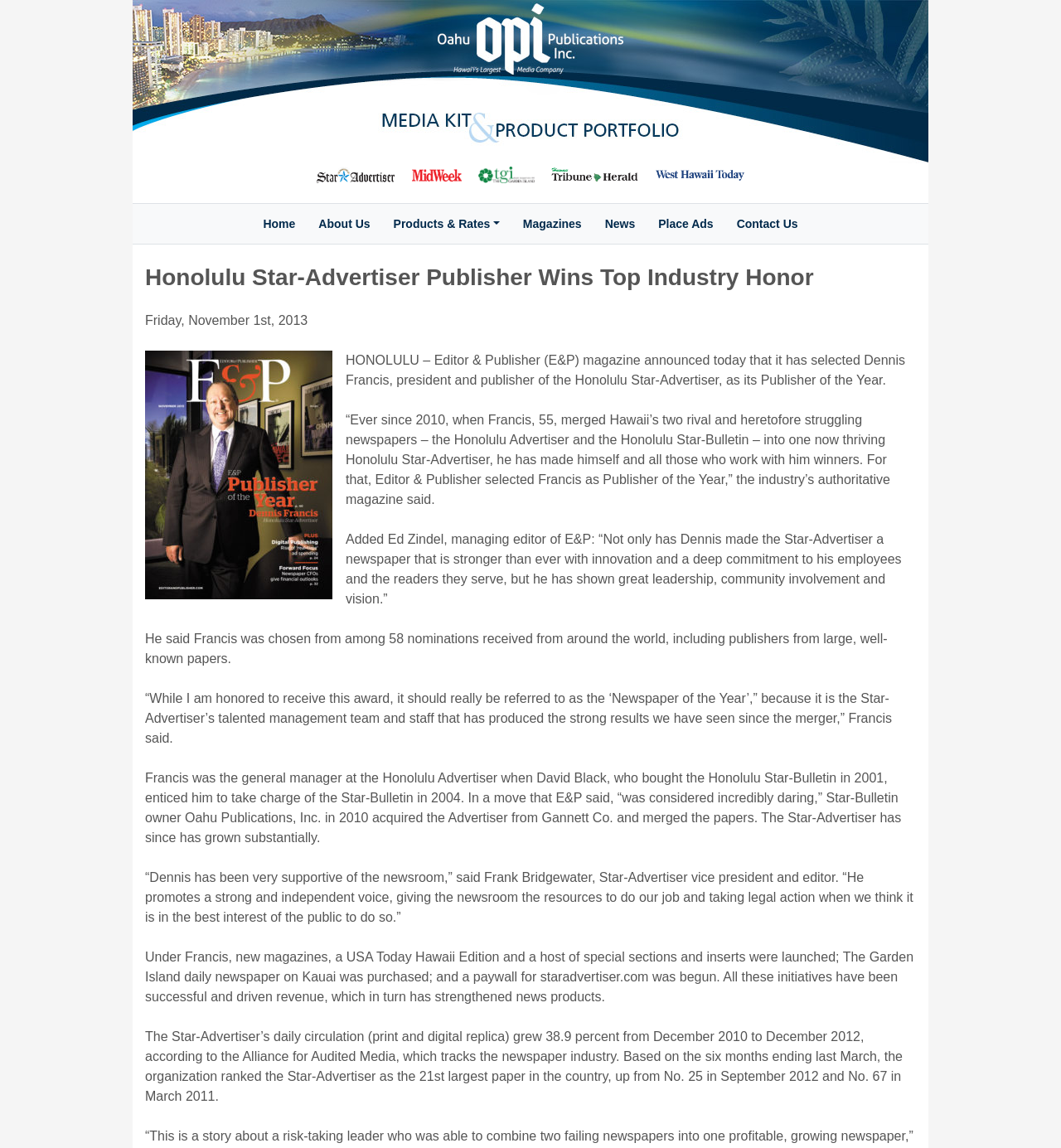Identify the bounding box coordinates of the HTML element based on this description: "Magazines".

[0.482, 0.183, 0.559, 0.206]